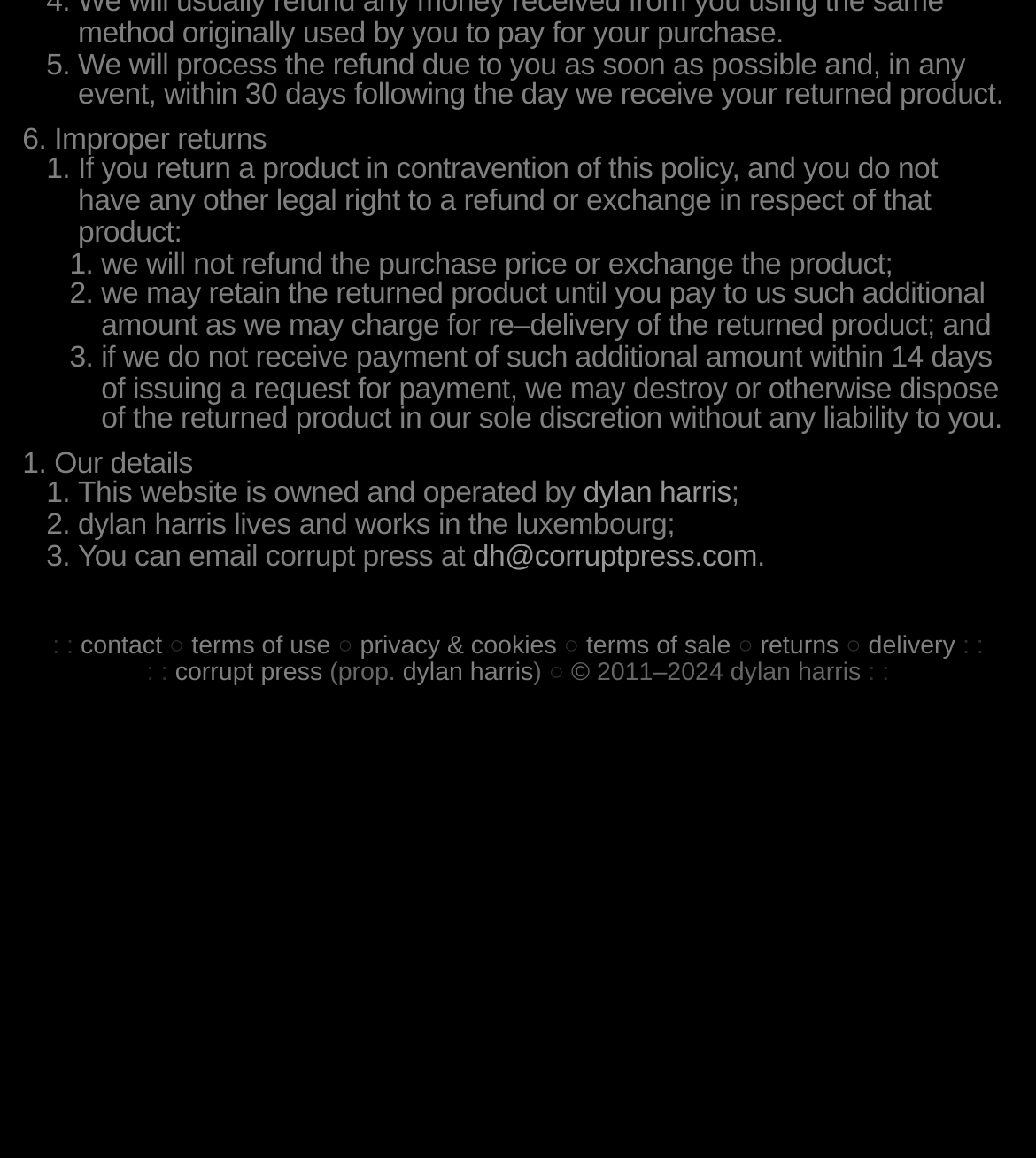Select the bounding box coordinates of the element I need to click to carry out the following instruction: "click on 'returns'".

[0.734, 0.546, 0.81, 0.571]